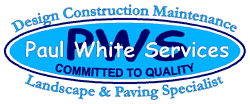Describe all the elements visible in the image meticulously.

The image showcases the logo of Paul White Services, a company specializing in landscape and paving solutions. The logo features a vibrant blue oval design, prominently displaying the initials "PWS" in bold lettering at the center. Surrounding the initials are key phrases that highlight the company's offerings: "Design," "Construction," and "Maintenance," emphasizing a comprehensive service approach. The tagline "Committed to Quality" reinforces their dedication to high standards in workmanship. This logo encapsulates the professional identity of Paul White Services, reflecting their expertise in delivering quality landscaping and paving services.